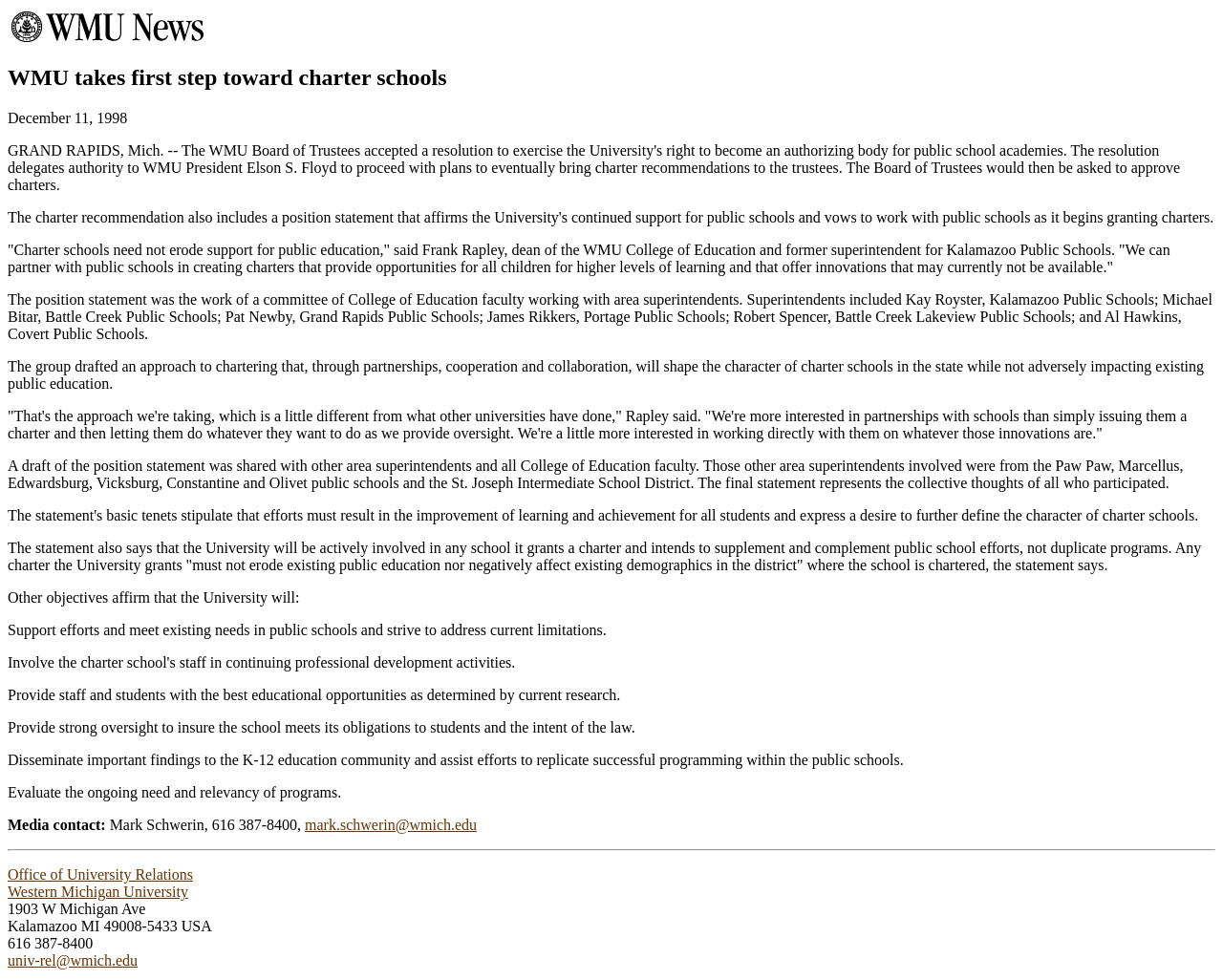What is the phone number of the Media contact?
Please provide a comprehensive answer based on the information in the image.

I found the phone number of the Media contact by looking at the StaticText element with the content '616 387-8400' which is located below the 'Media contact:' label.